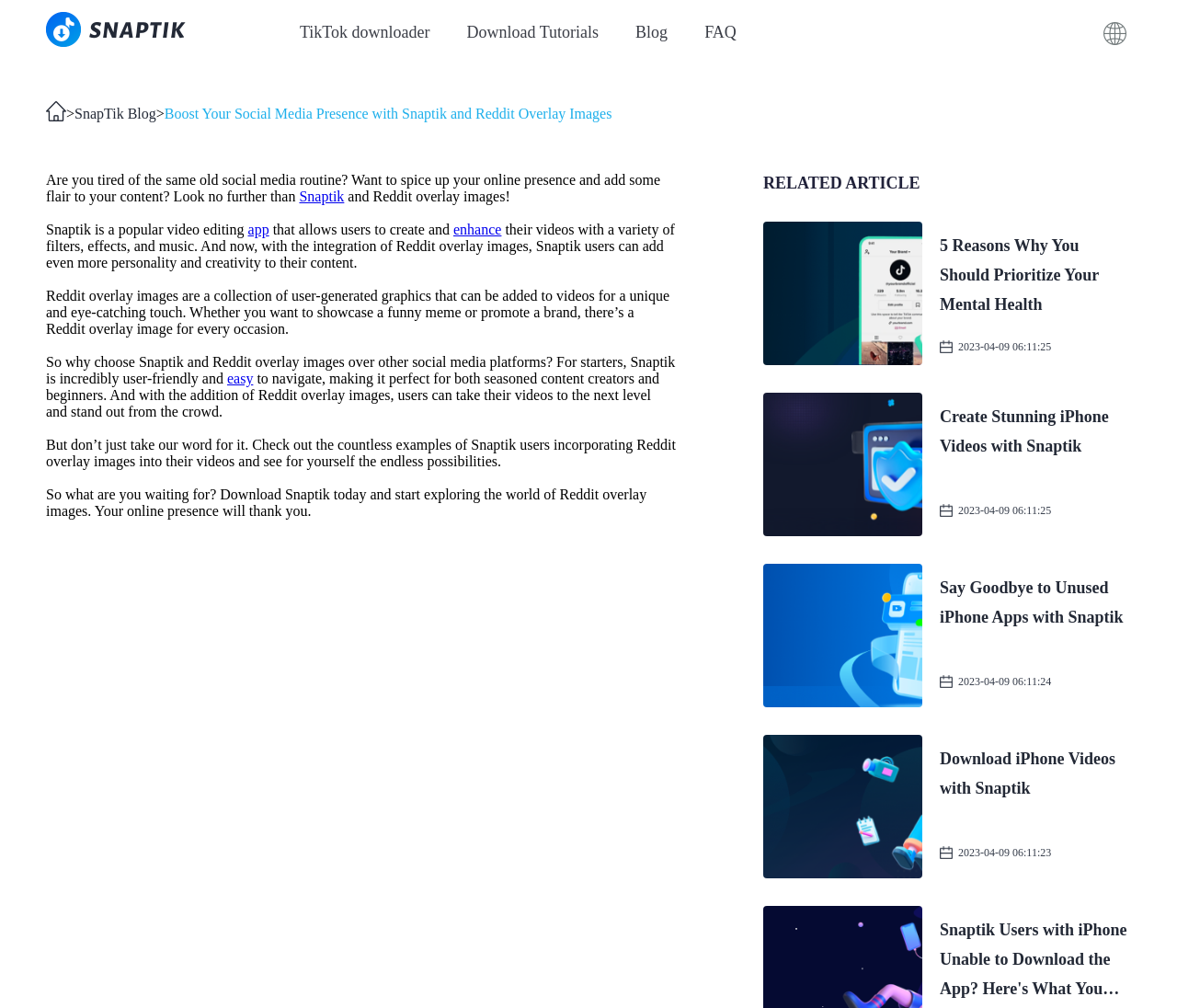What is the benefit of using Snaptik?
Refer to the image and give a detailed response to the question.

The webpage states that Snaptik is incredibly user-friendly and easy to navigate, making it perfect for both seasoned content creators and beginners, and with the addition of Reddit overlay images, users can take their videos to the next level and stand out from the crowd.